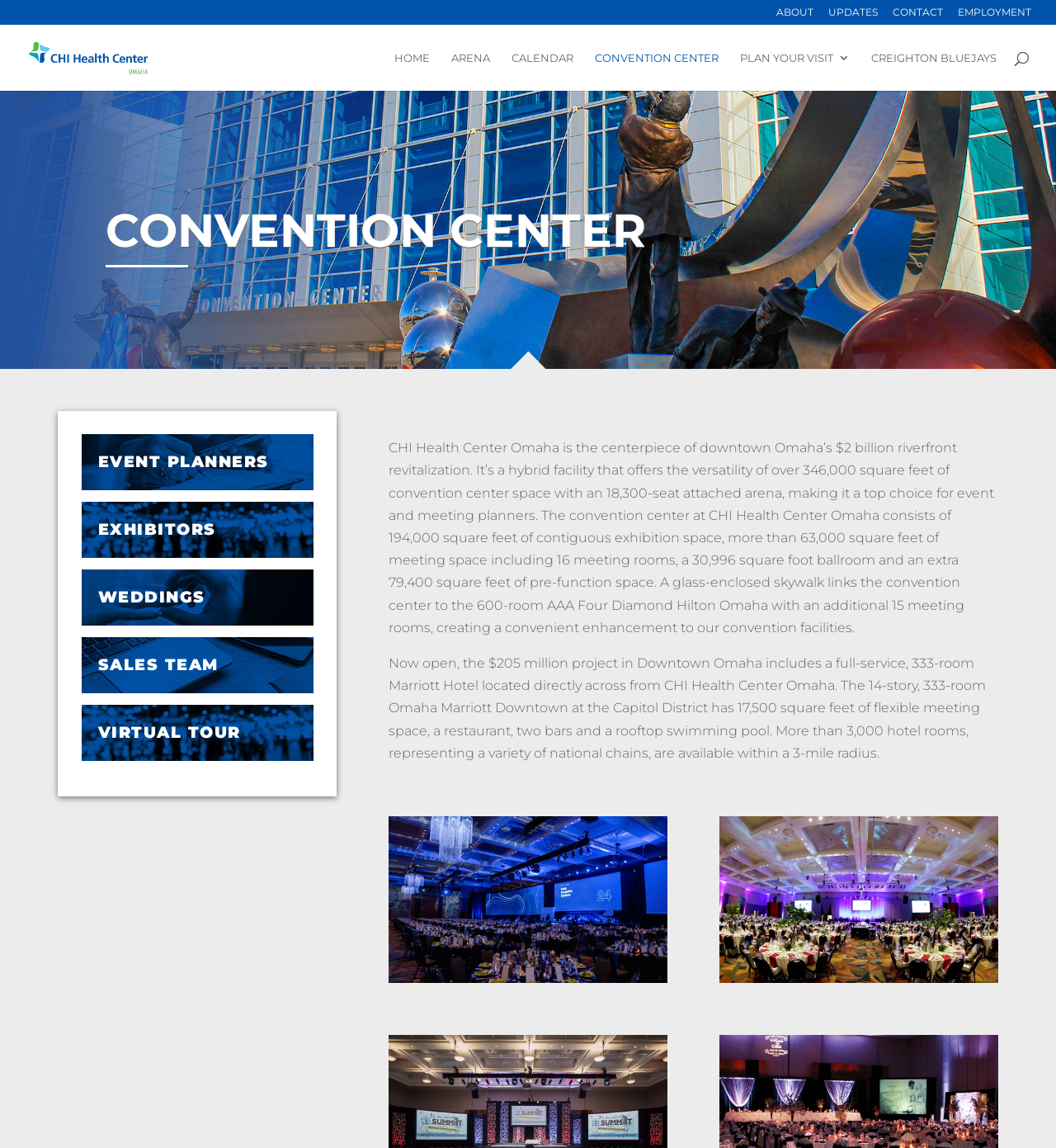Generate a comprehensive description of the contents of the webpage.

The webpage is about the Convention Center - CHI Health Center Arena. At the top, there are five links: "ABOUT", "UPDATES", "CONTACT", "EMPLOYMENT", and another link with the same name as the webpage title. Below these links, there is a prominent link "CHI Health Center Arena" accompanied by an image with the same name.

The main navigation menu is located below, consisting of seven links: "HOME", "ARENA", "CALENDAR", "CONVENTION CENTER", "PLAN YOUR VISIT 3", "CREIGHTON BLUEJAYS", and a search box labeled "Search for:". 

A large heading "CONVENTION CENTER" is centered on the page, followed by five static text elements: "EVENT PLANNERS", "EXHIBITORS", "WEDDINGS", "SALES TEAM", and "VIRTUAL TOUR", which are aligned to the left.

The main content of the page is divided into two paragraphs. The first paragraph describes the CHI Health Center Omaha, a hybrid facility that offers a large convention center space and an attached arena. It provides details about the exhibition space, meeting rooms, ballroom, and pre-function space. The second paragraph talks about the Omaha Marriott Downtown at the Capitol District, a hotel located directly across from CHI Health Center Omaha, with its own meeting space, restaurant, bars, and rooftop swimming pool. 

At the bottom of the page, there are two links, but their text content is not provided.